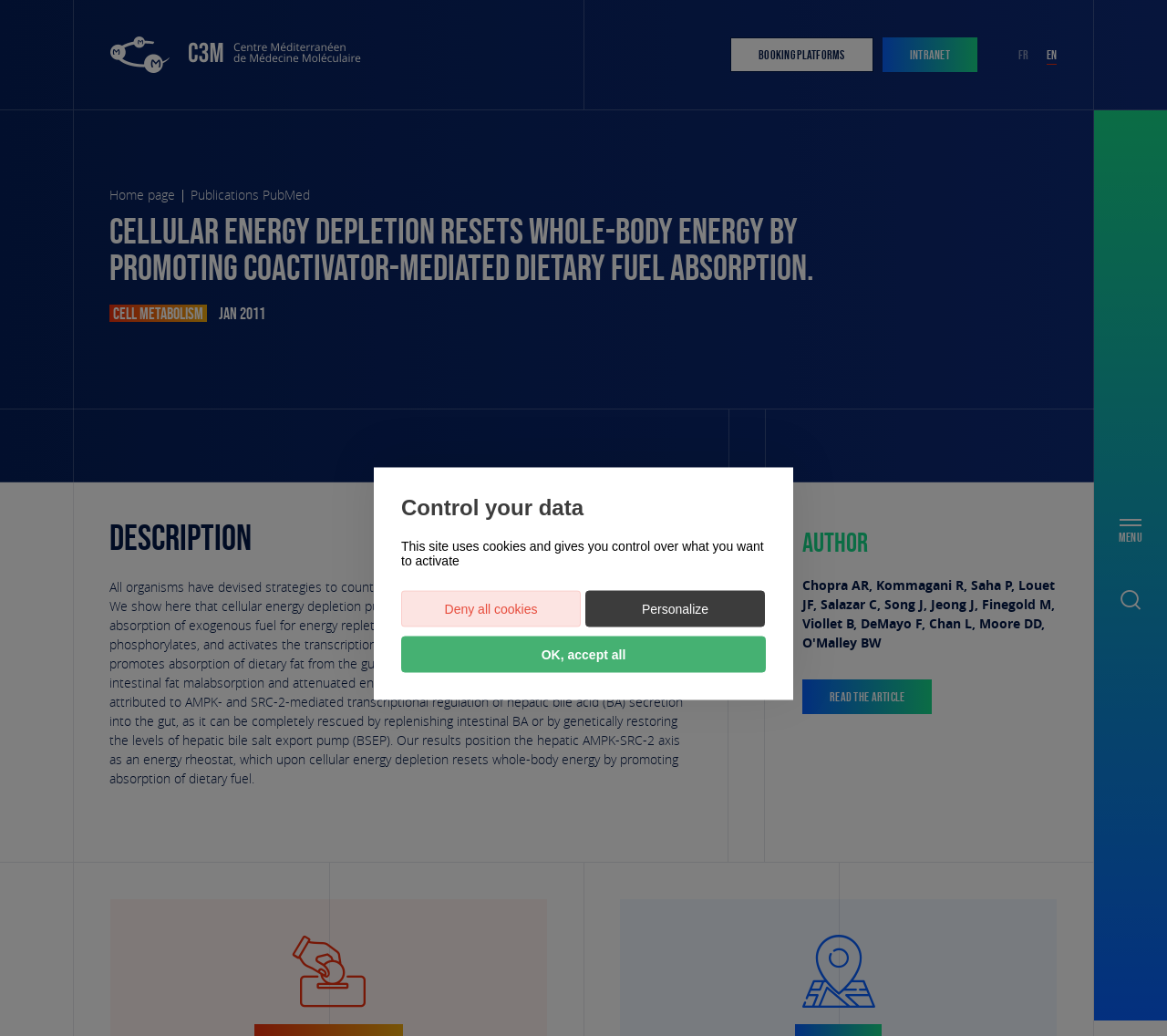What is the name of the research center?
Using the information from the image, give a concise answer in one word or a short phrase.

C3M